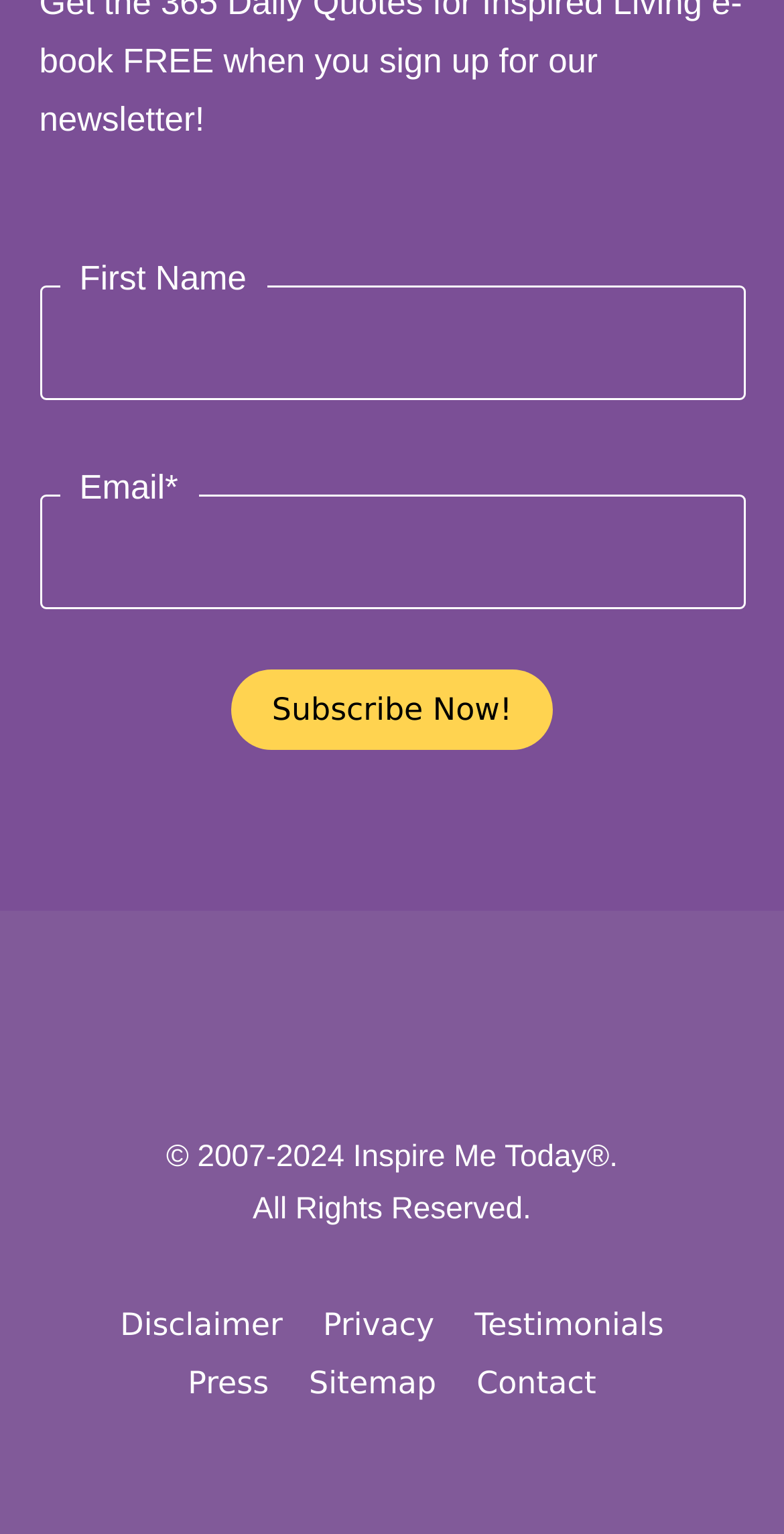Is the email field required?
Using the details from the image, give an elaborate explanation to answer the question.

The email field is required because it has an asterisk symbol (*) next to it, which is a common convention to indicate required fields, and the textbox element has a 'required: True' attribute.